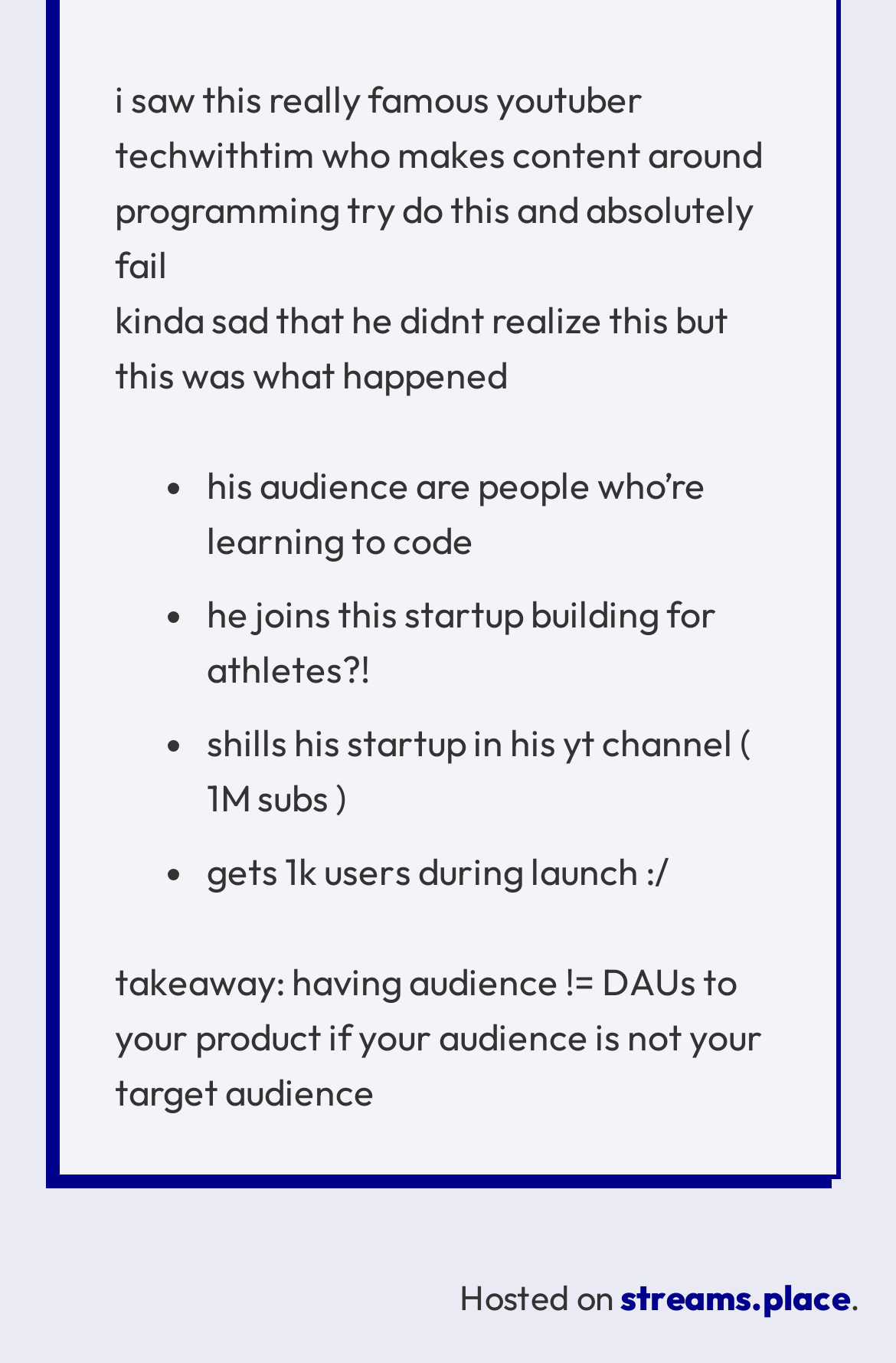Using the details from the image, please elaborate on the following question: How many subscribers does the YouTuber have?

The YouTuber, TechWithTim, has 1 million subscribers, as mentioned in the text when it says 'shills his startup in his yt channel (1M subs)'.